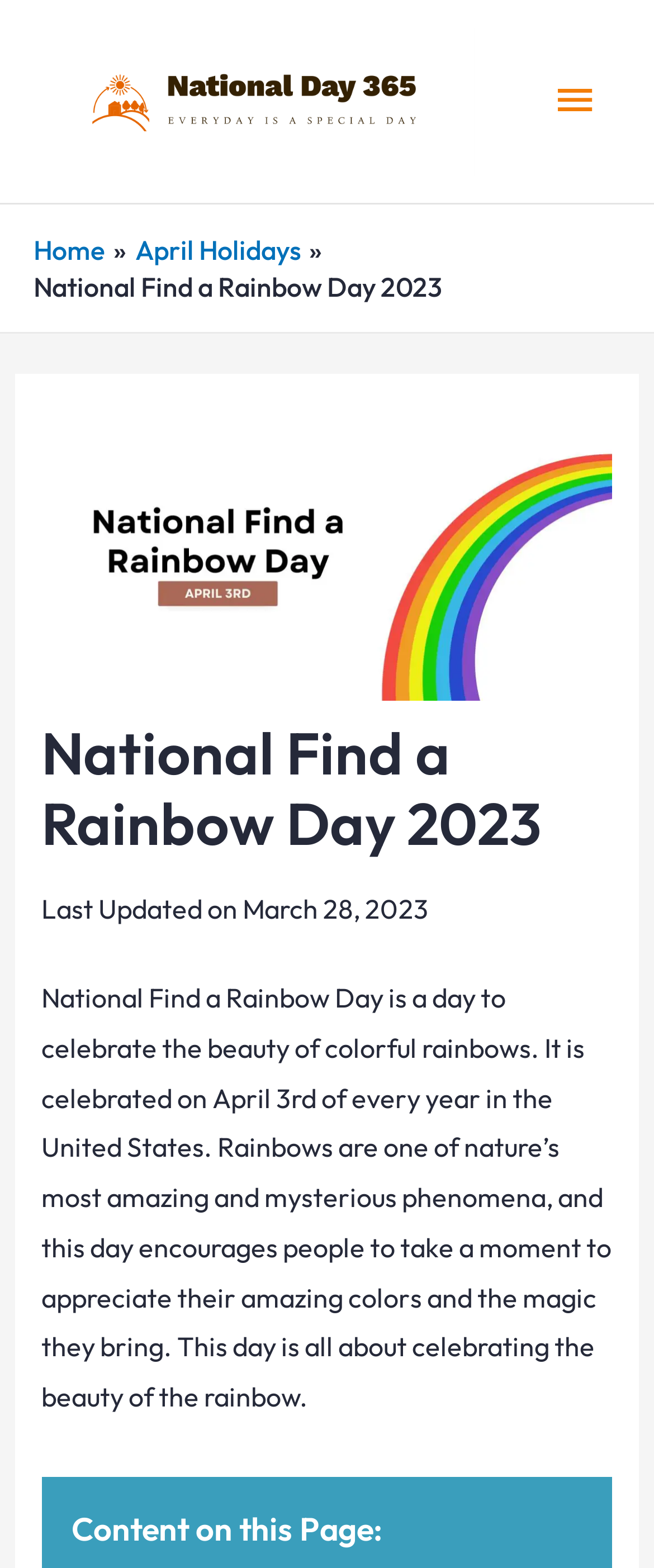For the element described, predict the bounding box coordinates as (top-left x, top-left y, bottom-right x, bottom-right y). All values should be between 0 and 1. Element description: Home

[0.051, 0.148, 0.162, 0.169]